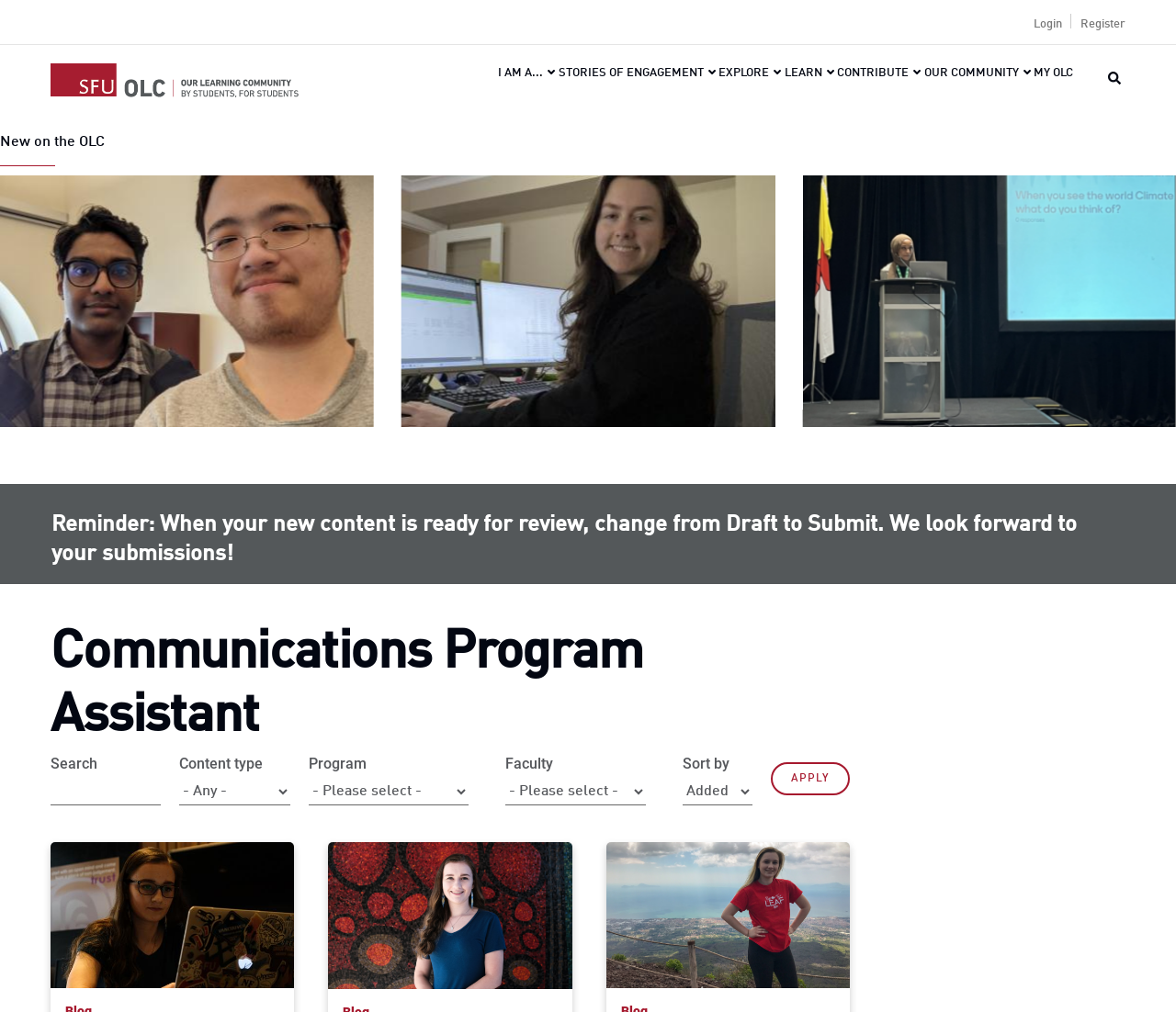Determine the heading of the webpage and extract its text content.

Communications Program Assistant